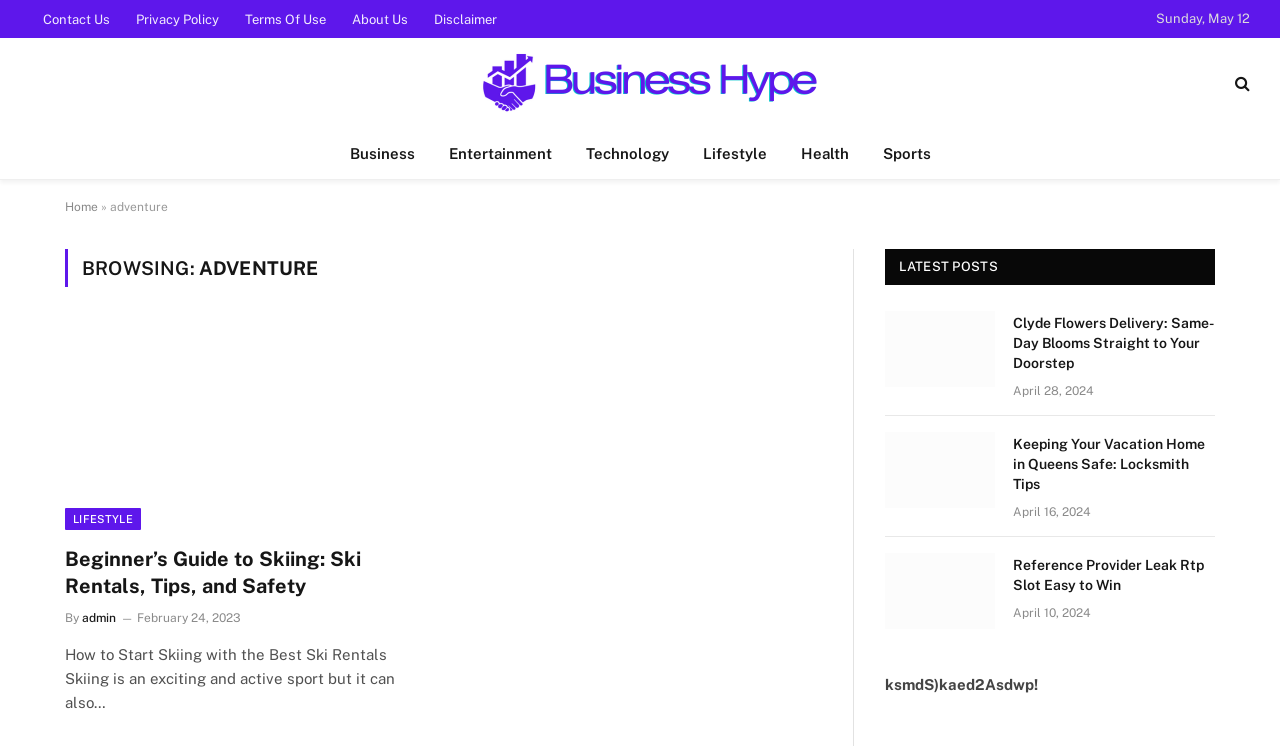Give an extensive and precise description of the webpage.

The webpage is an archive page for the "adventure" category on the "Business Hype" website. At the top, there are six links to different pages, including "Contact Us", "Privacy Policy", "Terms Of Use", "About Us", and "Disclaimer", aligned horizontally across the page. Below these links, there is a date "Sunday, May 12" displayed.

The main content area is divided into two sections. On the left, there is a section with a heading "BROWSING: ADVENTURE" and a list of article previews. The first article preview has a heading "Beginner’s Guide to Skiing: Ski Rentals, Tips, and Safety" and a brief summary of the article. Below the summary, there is information about the author "admin" and the date "February 24, 2023".

On the right, there is a section with a heading "LATEST POSTS" and a list of three article previews. Each preview includes a link to the article, an image, a heading, and the date it was published. The dates range from April 10, 2024, to April 28, 2024.

There are also several links and images scattered throughout the page, including a logo for "Business Hype" and a search icon. At the bottom of the page, there is a strange string of characters "ksmdS)kaed2Asdwp!".